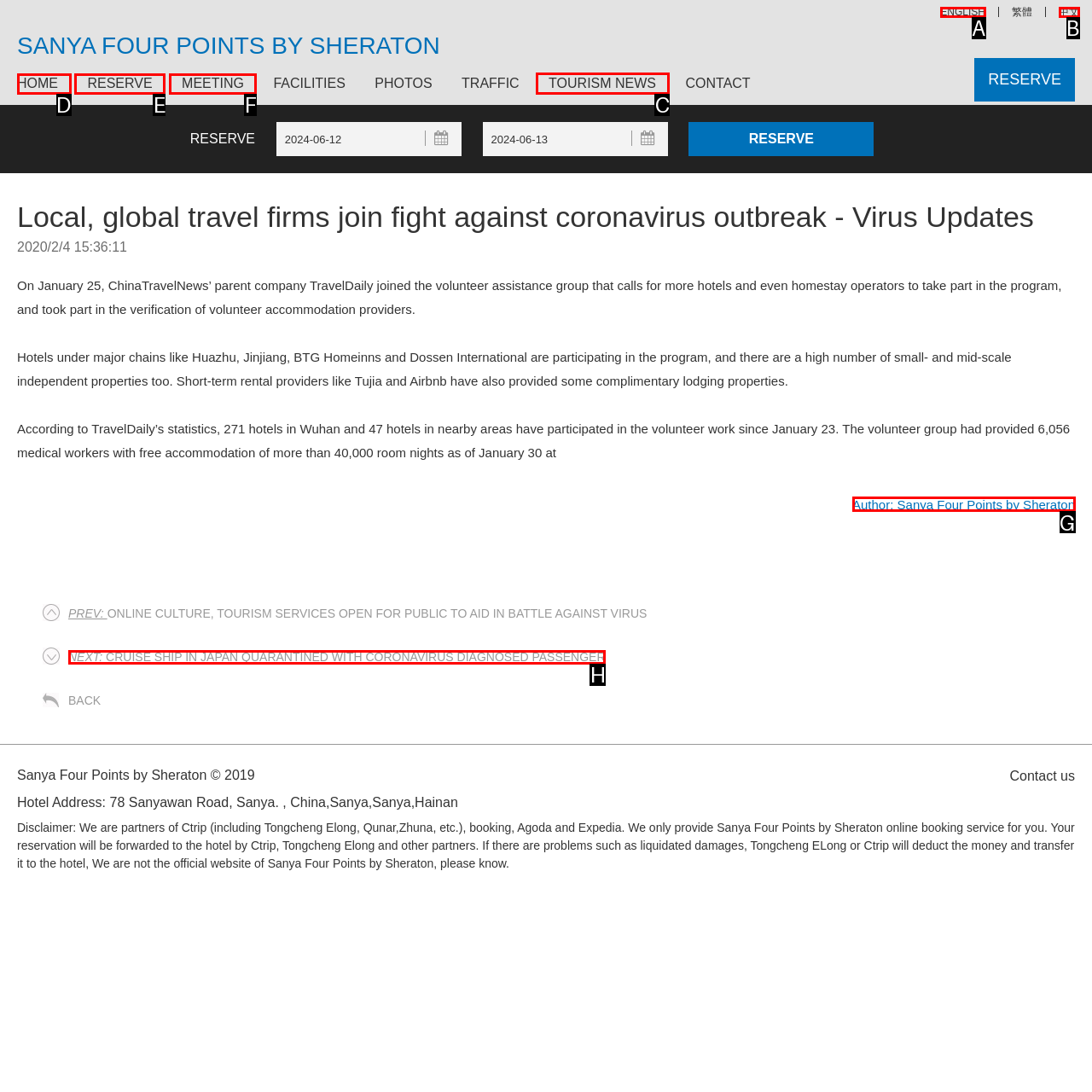Identify which lettered option to click to carry out the task: Read the tourism news. Provide the letter as your answer.

C